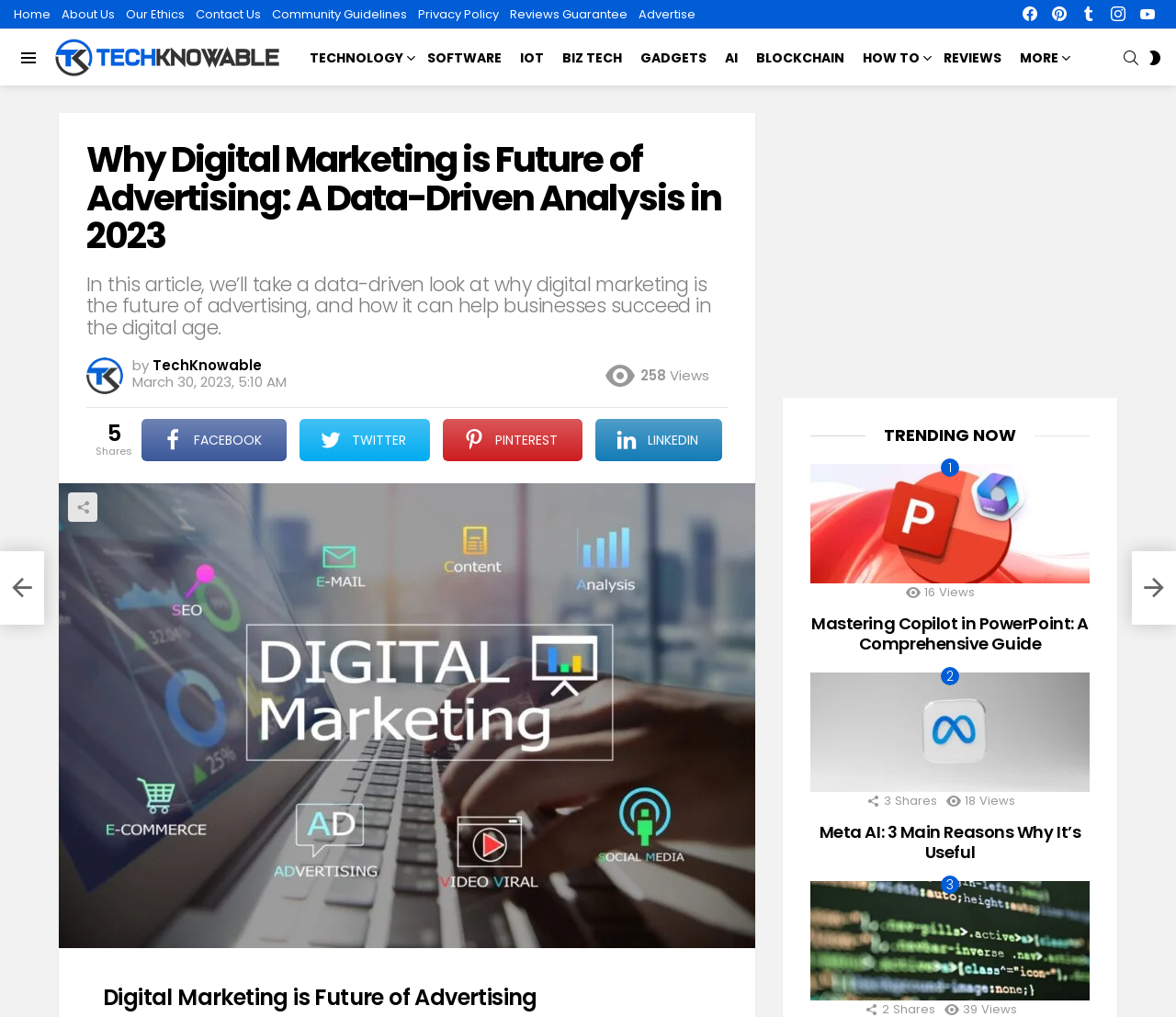Provide your answer in a single word or phrase: 
What is the topic of the article 'Mastering Copilot in PowerPoint'?

PowerPoint